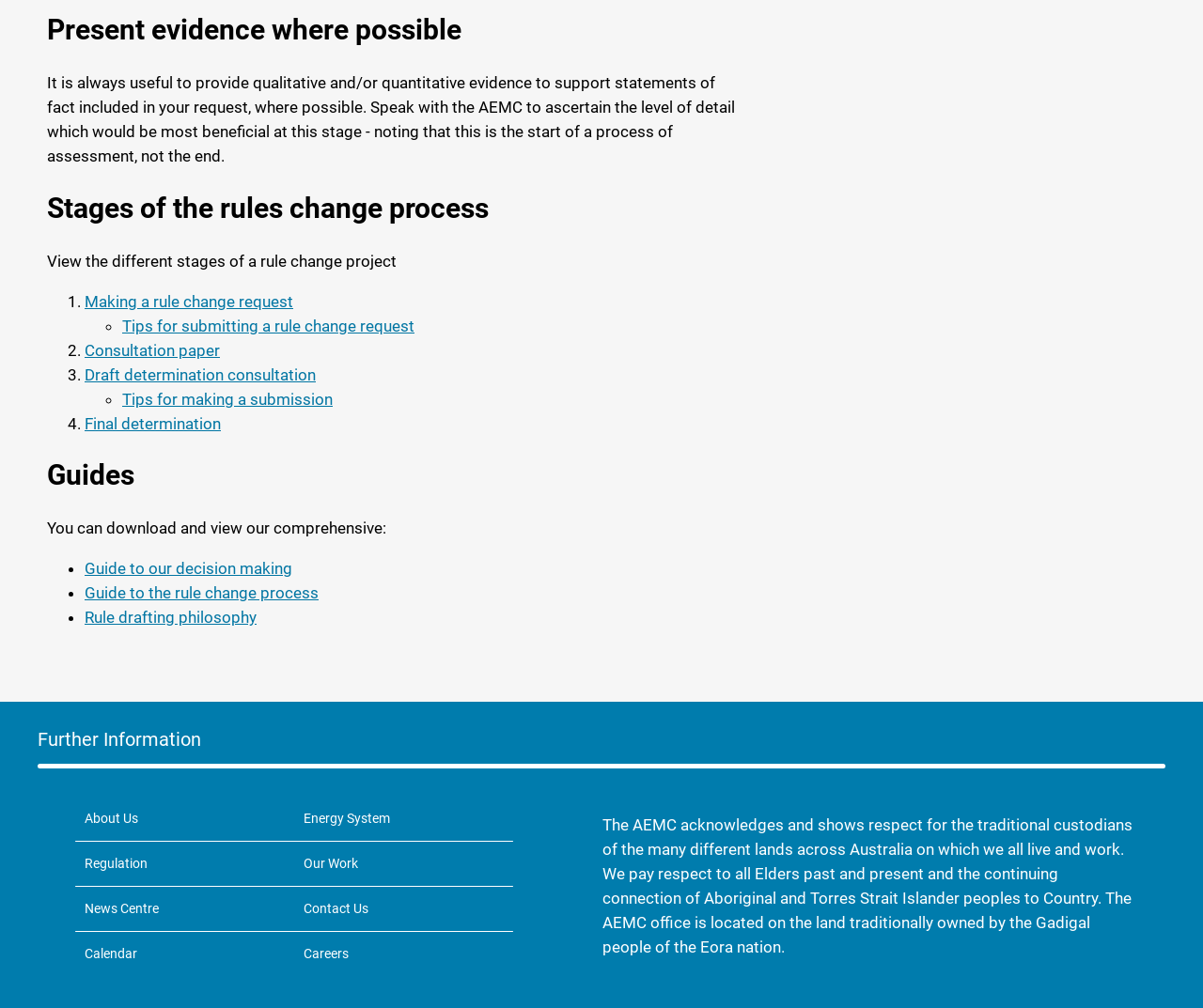Provide the bounding box coordinates of the section that needs to be clicked to accomplish the following instruction: "Make a rule change request."

[0.07, 0.289, 0.244, 0.308]